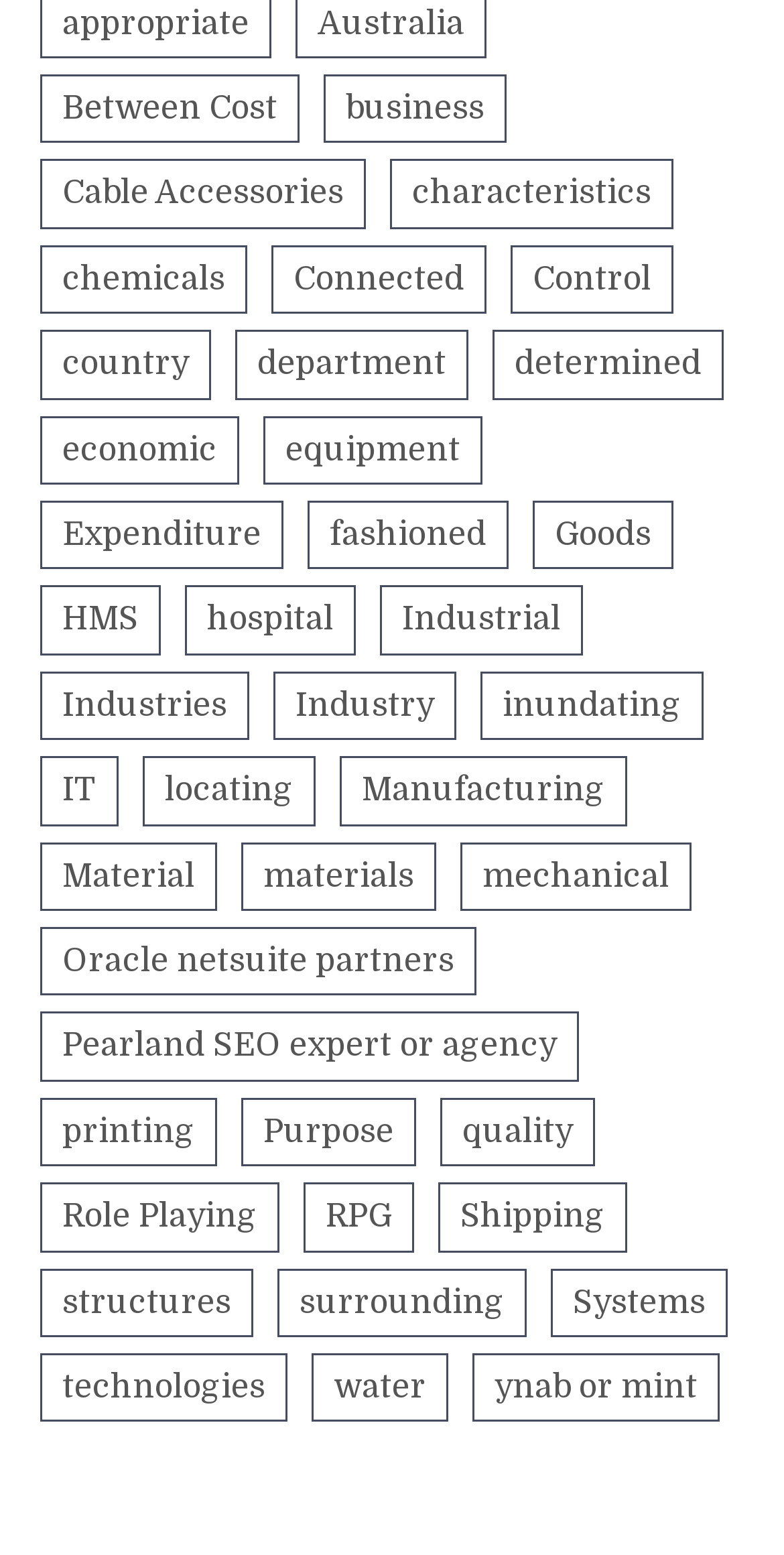Determine the bounding box coordinates of the section to be clicked to follow the instruction: "Explore 'Material'". The coordinates should be given as four float numbers between 0 and 1, formatted as [left, top, right, bottom].

[0.051, 0.541, 0.277, 0.586]